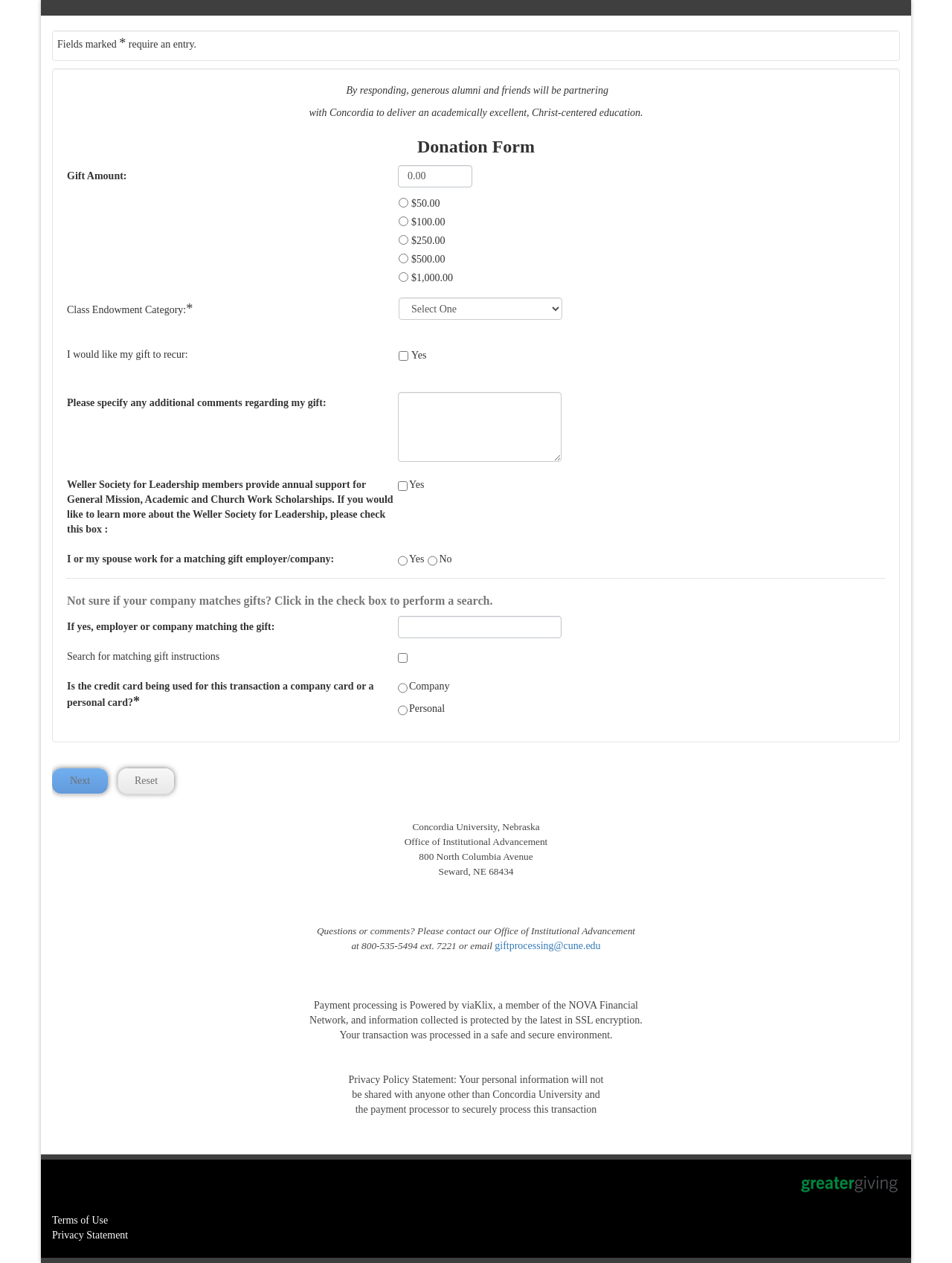Please find the bounding box coordinates of the element's region to be clicked to carry out this instruction: "Choose a class endowment category".

[0.419, 0.236, 0.591, 0.253]